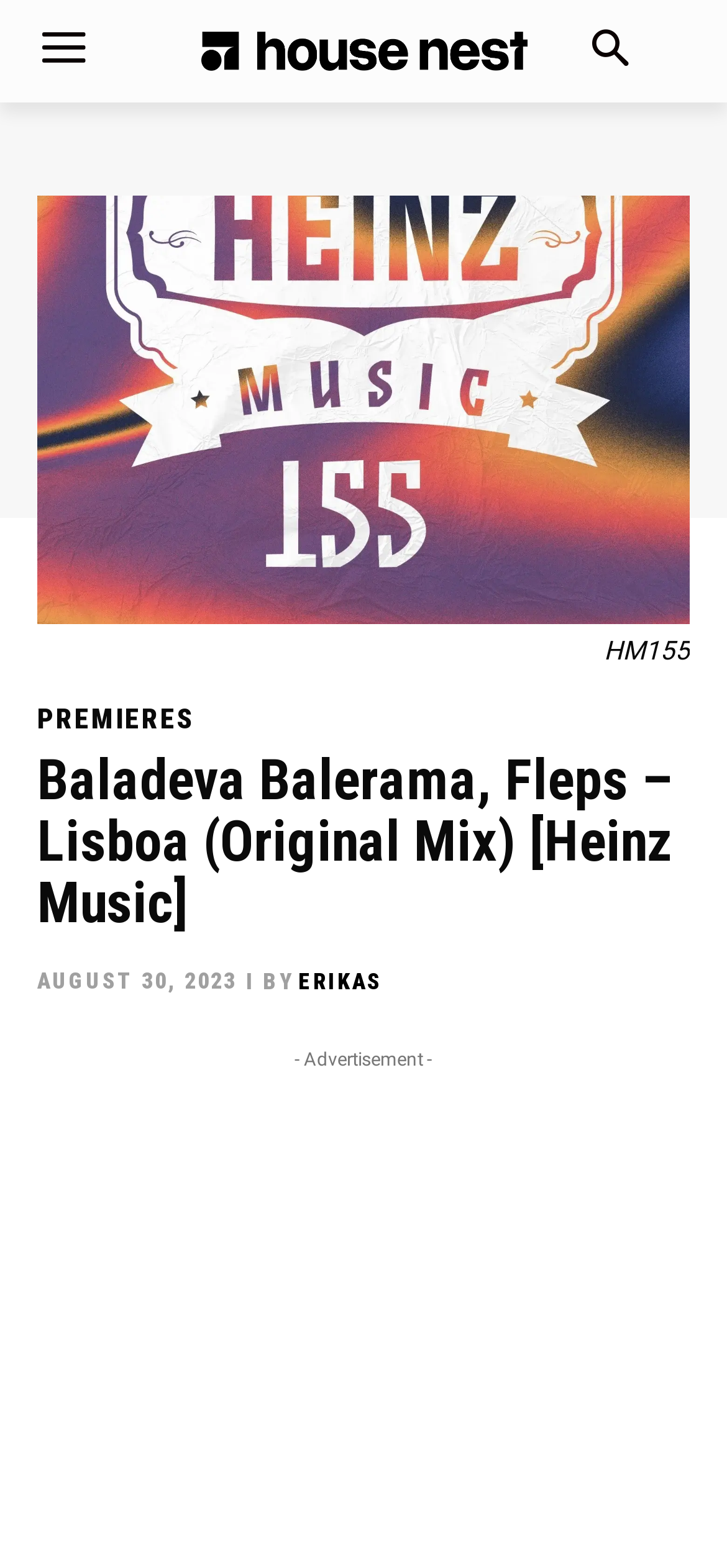Who is the author of the song?
Give a detailed explanation using the information visible in the image.

I found the author of the song by looking at the heading element on the webpage, which contains the text 'Baladeva Balerama, Fleps – Lisboa (Original Mix) [Heinz Music]'. This text indicates that Baladeva Balerama and Fleps are the authors of the song.